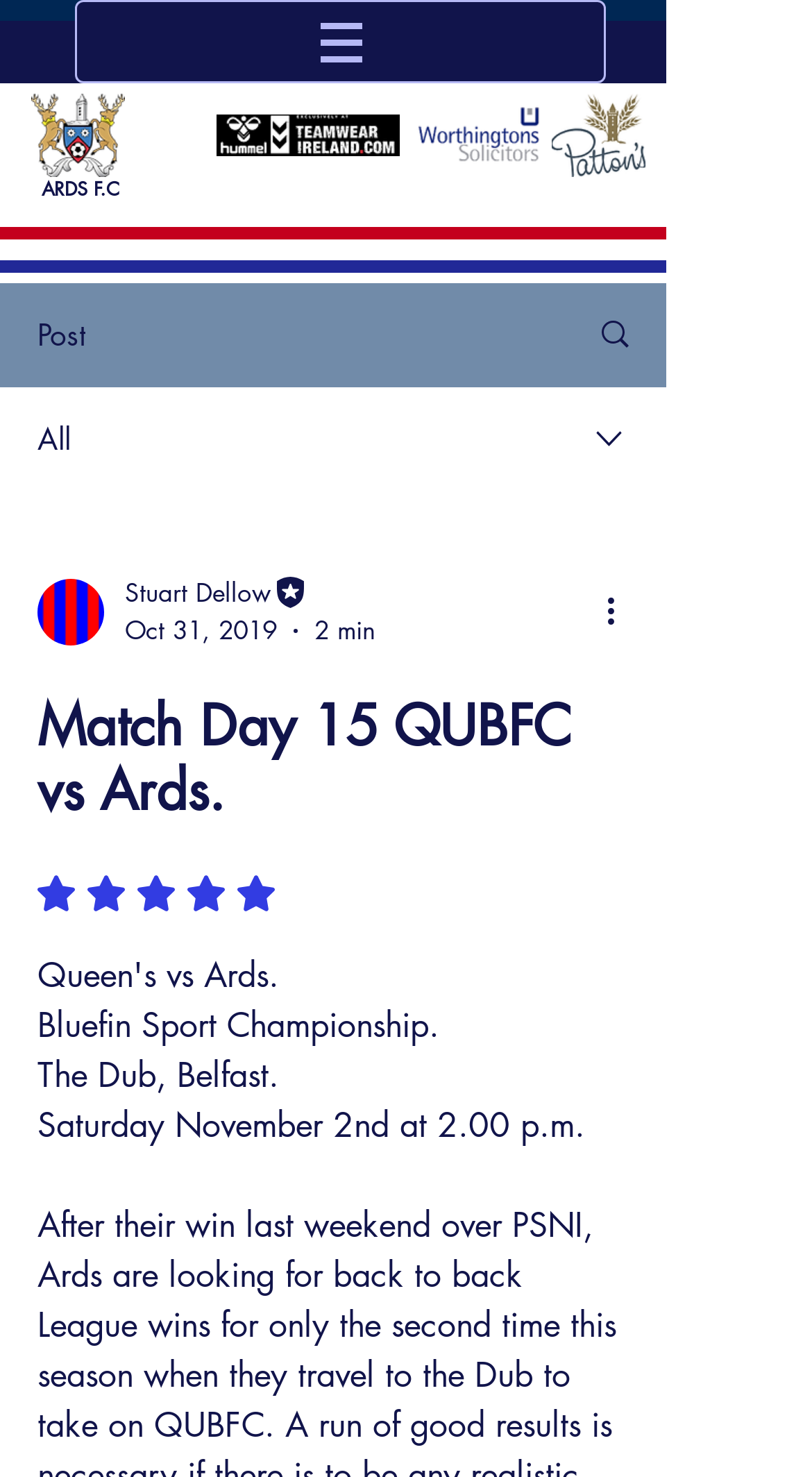Using the information from the screenshot, answer the following question thoroughly:
How many navigation buttons are there on the top?

I found a navigation element 'Site' with a bounding box coordinate of [0.092, 0.0, 0.746, 0.056], which contains a button with a popup menu. This suggests that there is only one navigation button on the top.